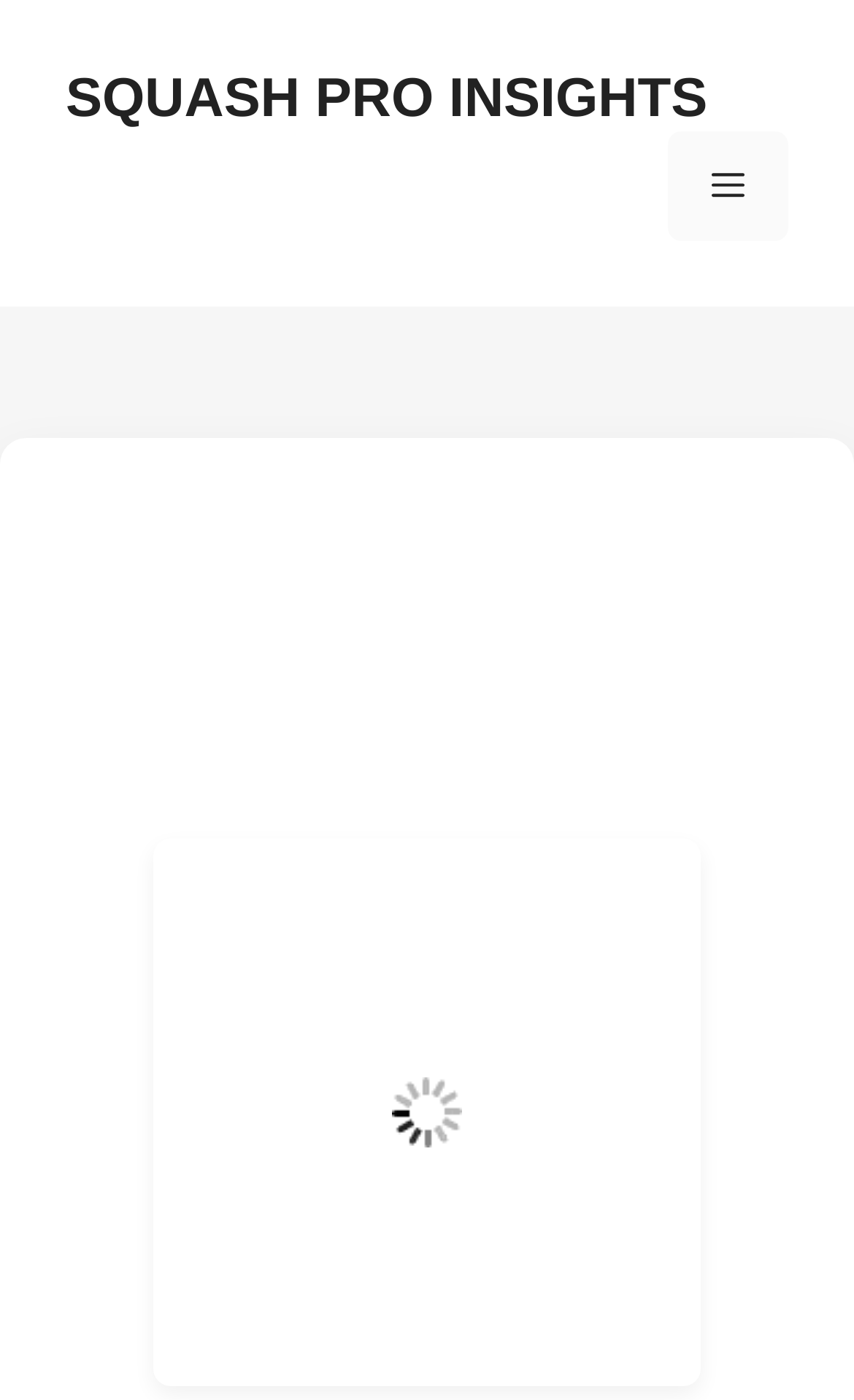Locate the bounding box of the user interface element based on this description: "Squash Pro Insights".

[0.077, 0.048, 0.828, 0.092]